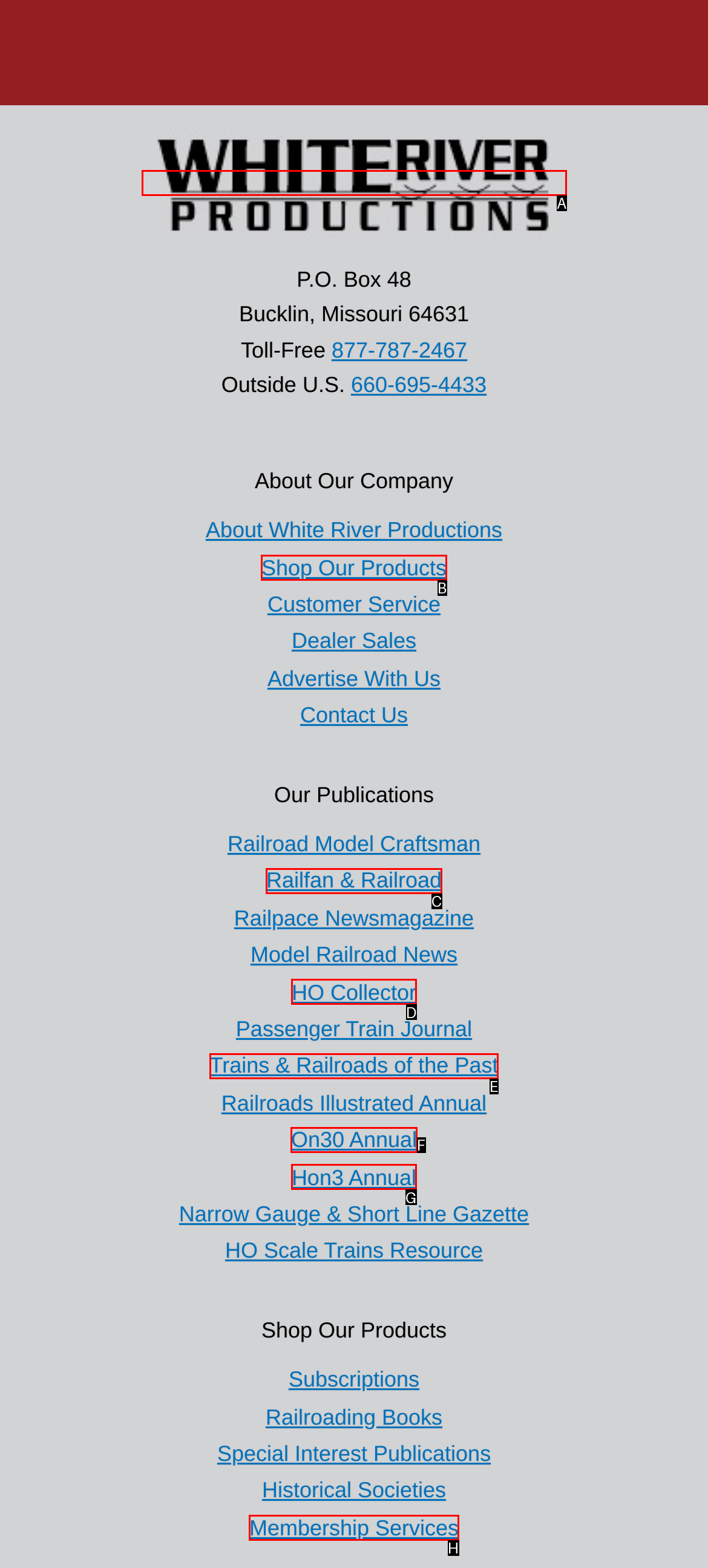Select the letter of the HTML element that best fits the description: Railfan & Railroad
Answer with the corresponding letter from the provided choices.

C